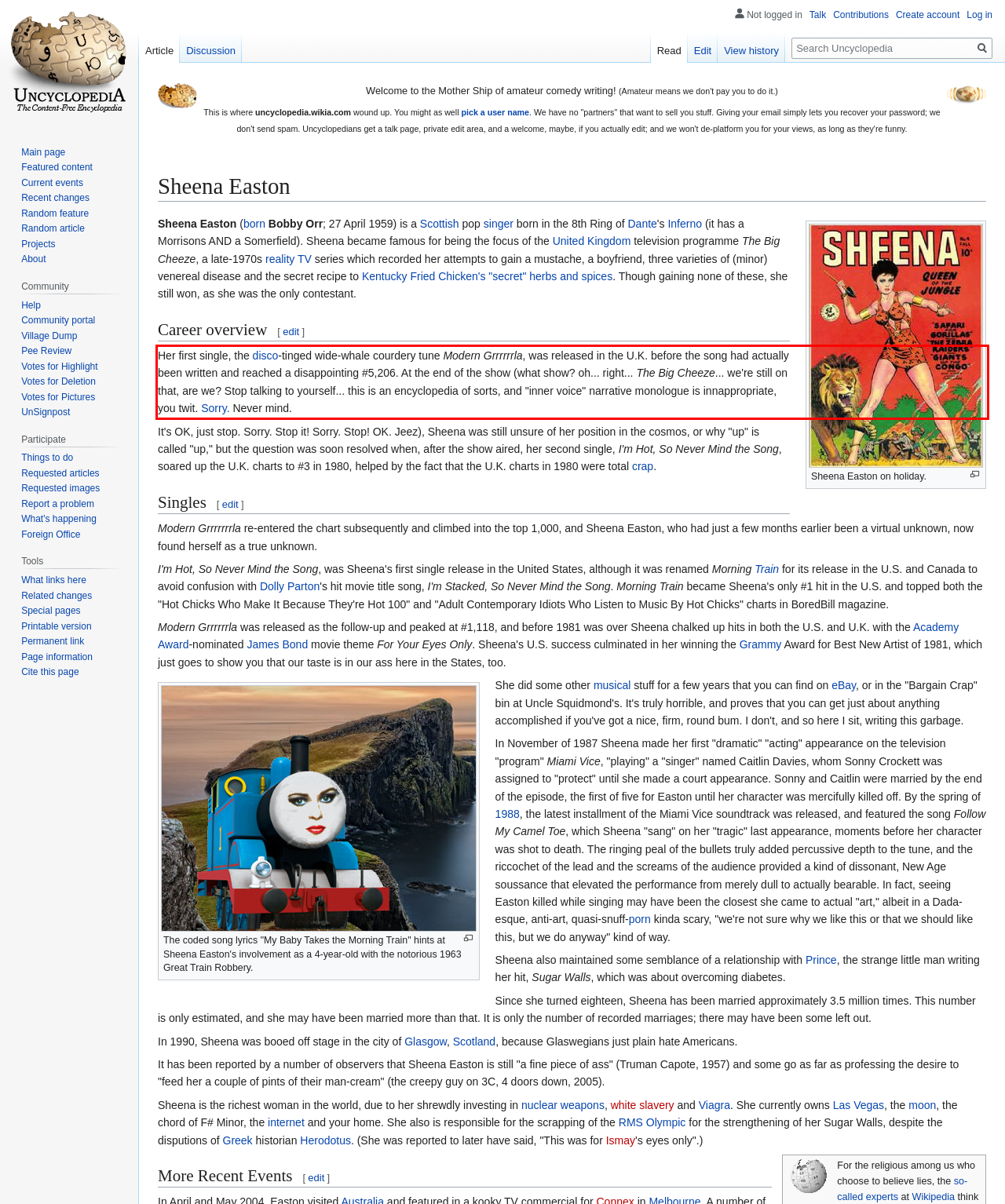There is a screenshot of a webpage with a red bounding box around a UI element. Please use OCR to extract the text within the red bounding box.

Her first single, the disco-tinged wide-whale courdery tune Modern Grrrrrrla, was released in the U.K. before the song had actually been written and reached a disappointing #5,206. At the end of the show (what show? oh... right... The Big Cheeze... we're still on that, are we? Stop talking to yourself... this is an encyclopedia of sorts, and "inner voice" narrative monologue is innappropriate, you twit. Sorry. Never mind.